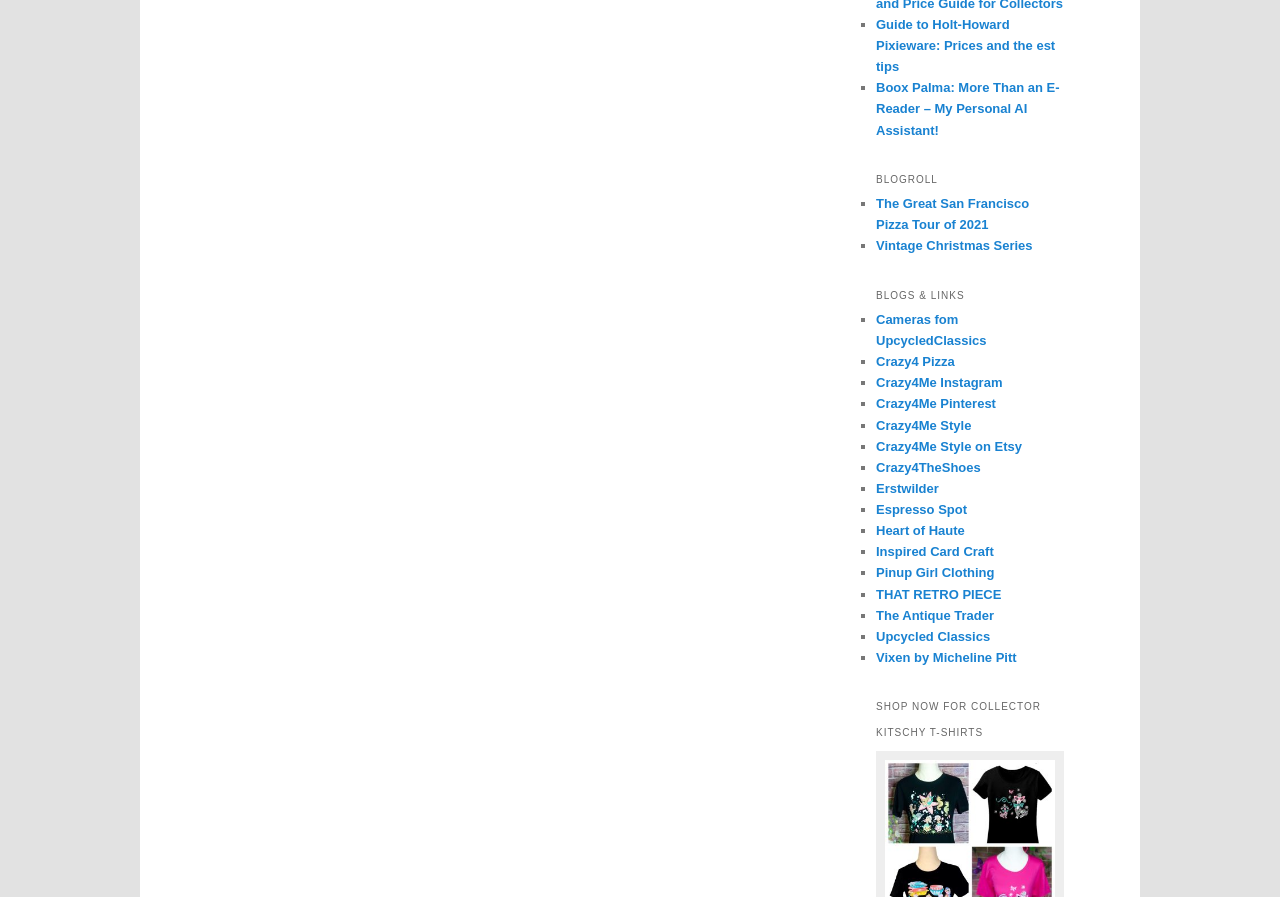Locate the bounding box coordinates of the clickable area needed to fulfill the instruction: "Visit the Crazy4Me Instagram page".

[0.684, 0.418, 0.783, 0.435]